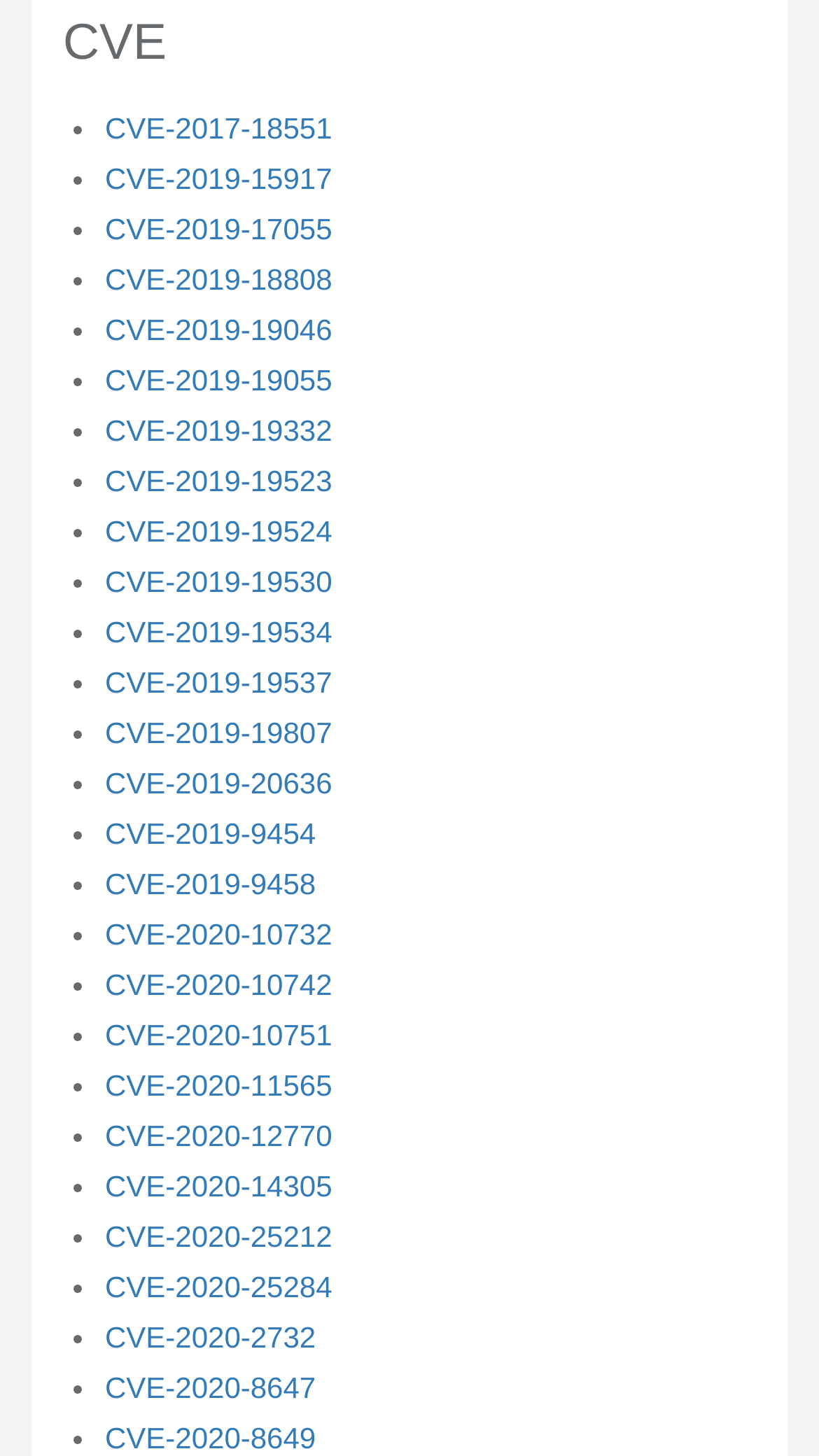What is the main topic of this webpage?
Please interpret the details in the image and answer the question thoroughly.

The main topic of this webpage is CVE, which stands for Common Vulnerabilities and Exposures. This is evident from the heading 'CVE' at the top of the webpage, which suggests that the webpage is related to listing or discussing CVEs.